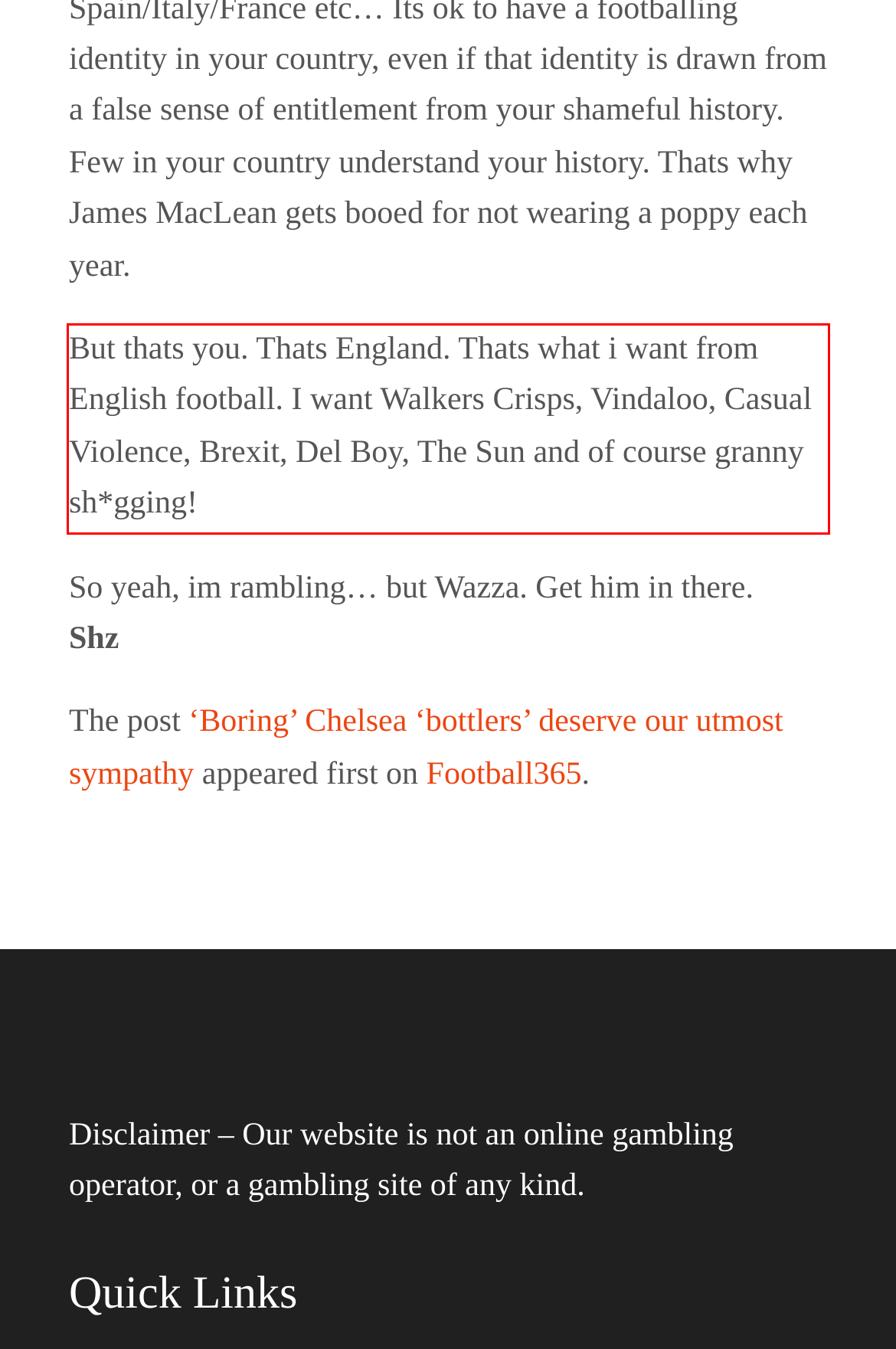With the given screenshot of a webpage, locate the red rectangle bounding box and extract the text content using OCR.

But thats you. Thats England. Thats what i want from English football. I want Walkers Crisps, Vindaloo, Casual Violence, Brexit, Del Boy, The Sun and of course granny sh*gging!